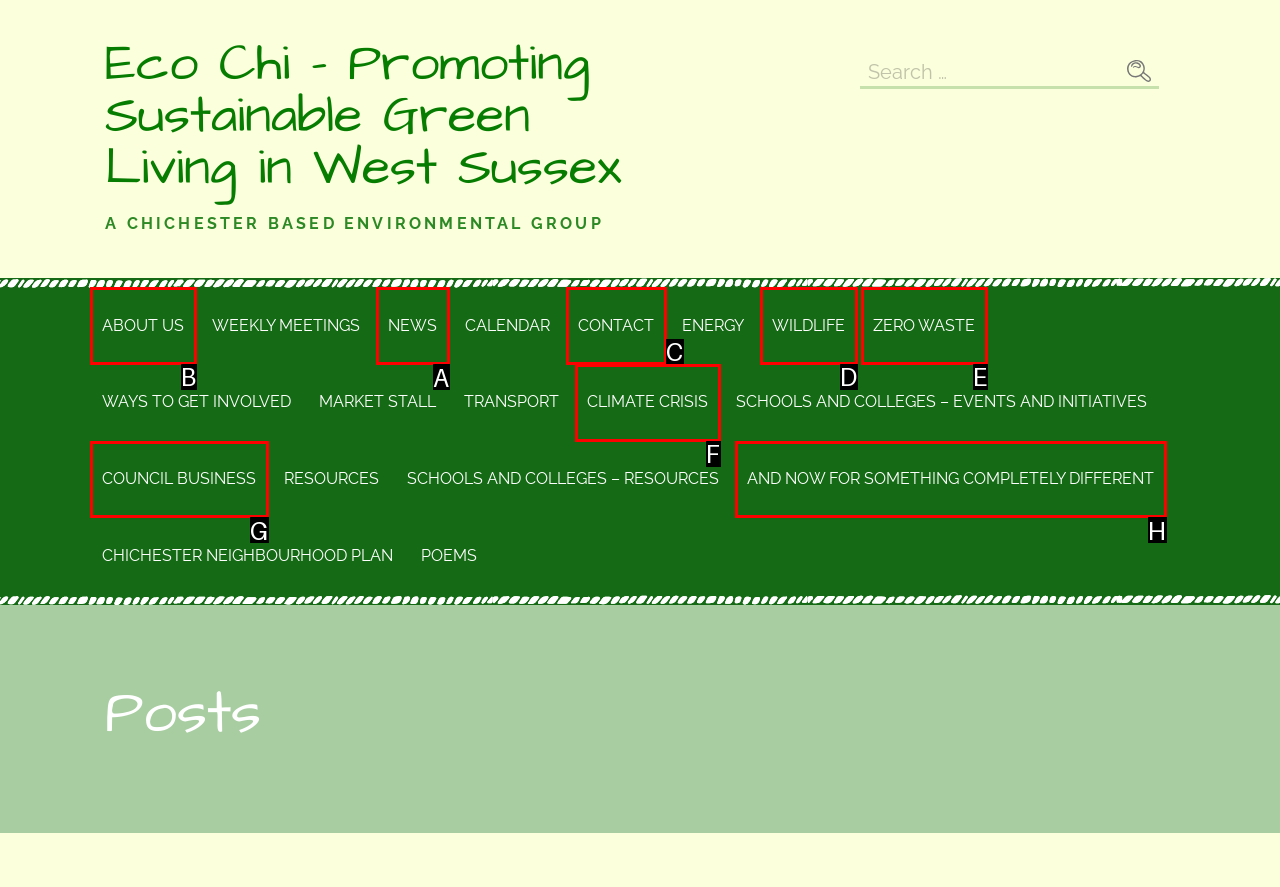Given the instruction: Read the latest news, which HTML element should you click on?
Answer with the letter that corresponds to the correct option from the choices available.

A